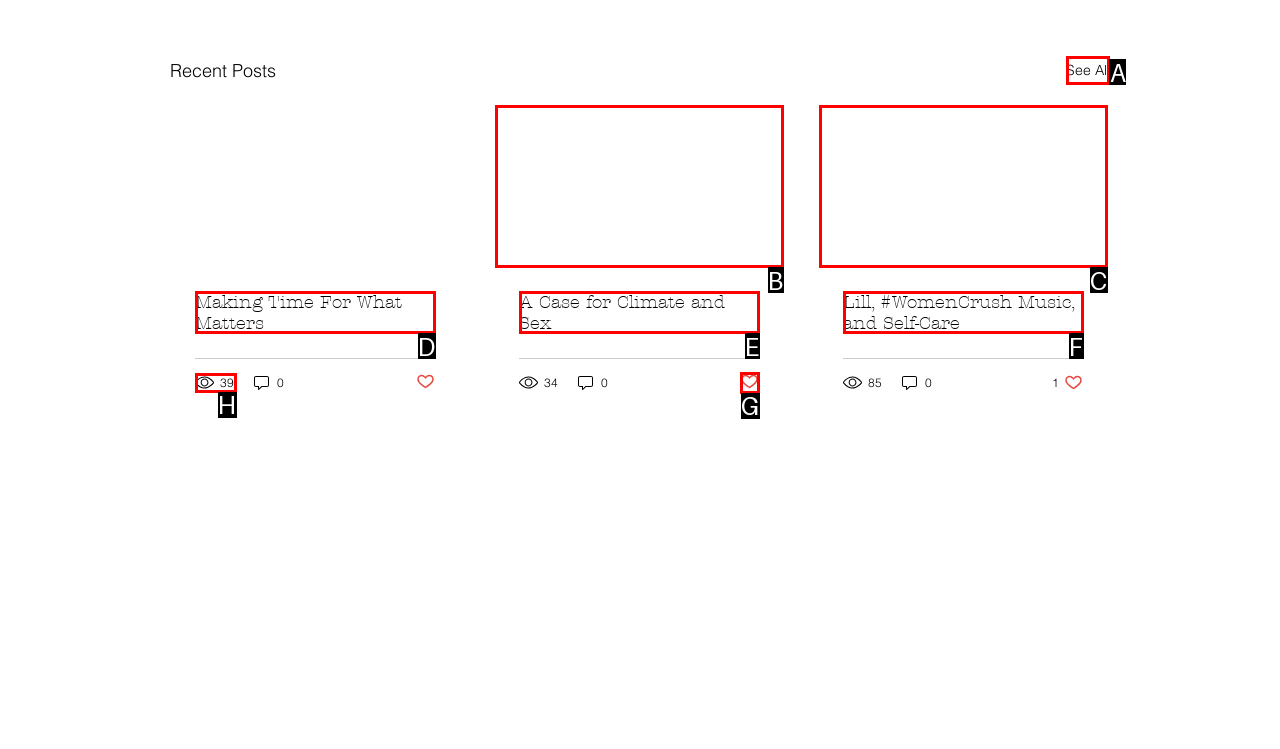Identify the HTML element to select in order to accomplish the following task: See all recent posts
Reply with the letter of the chosen option from the given choices directly.

A